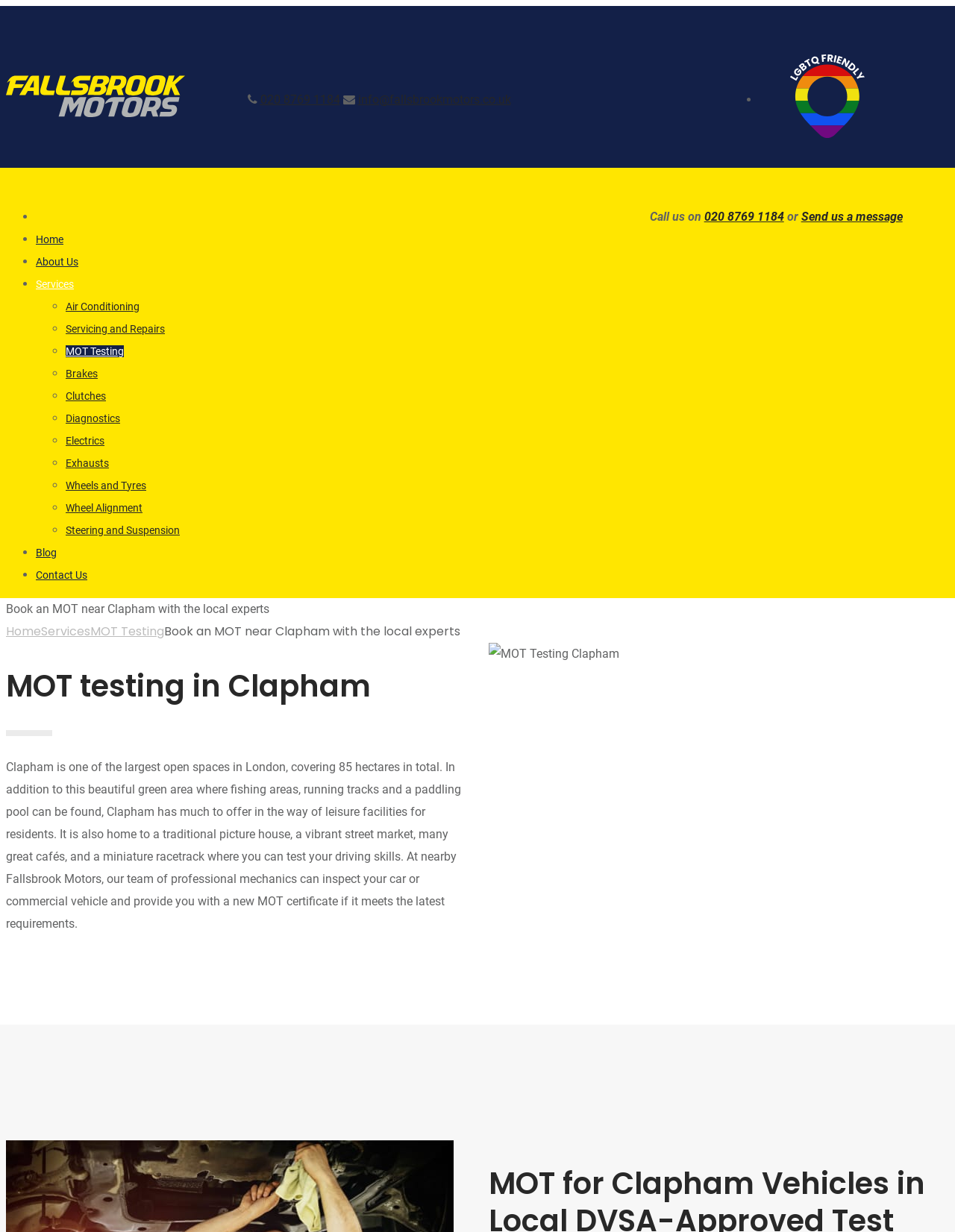Answer this question using a single word or a brief phrase:
What is the location where MOT services are offered?

Clapham